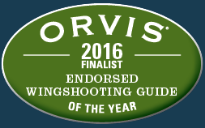Provide a one-word or one-phrase answer to the question:
What is the brand name displayed on the plaque?

ORVIS